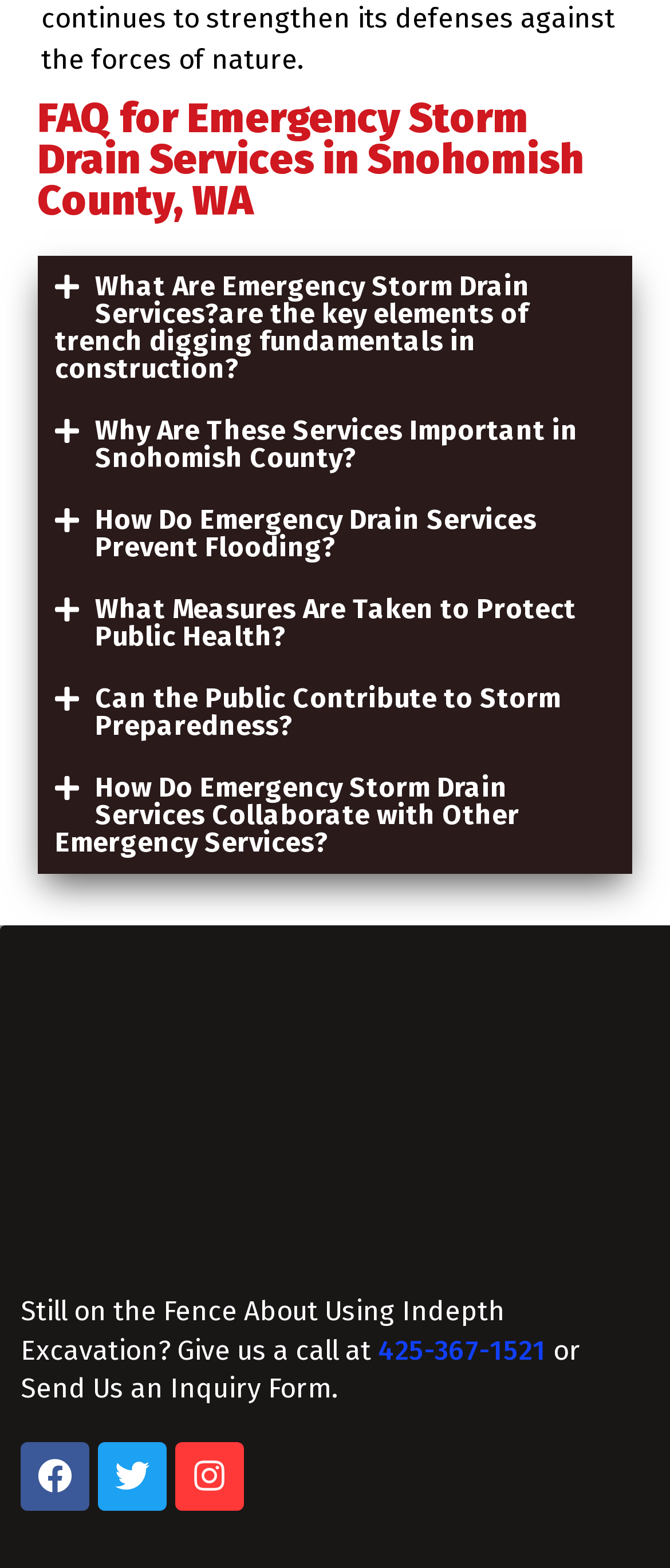Locate the bounding box coordinates of the area that needs to be clicked to fulfill the following instruction: "Click the 'Facebook' social media link". The coordinates should be in the format of four float numbers between 0 and 1, namely [left, top, right, bottom].

[0.031, 0.92, 0.133, 0.964]